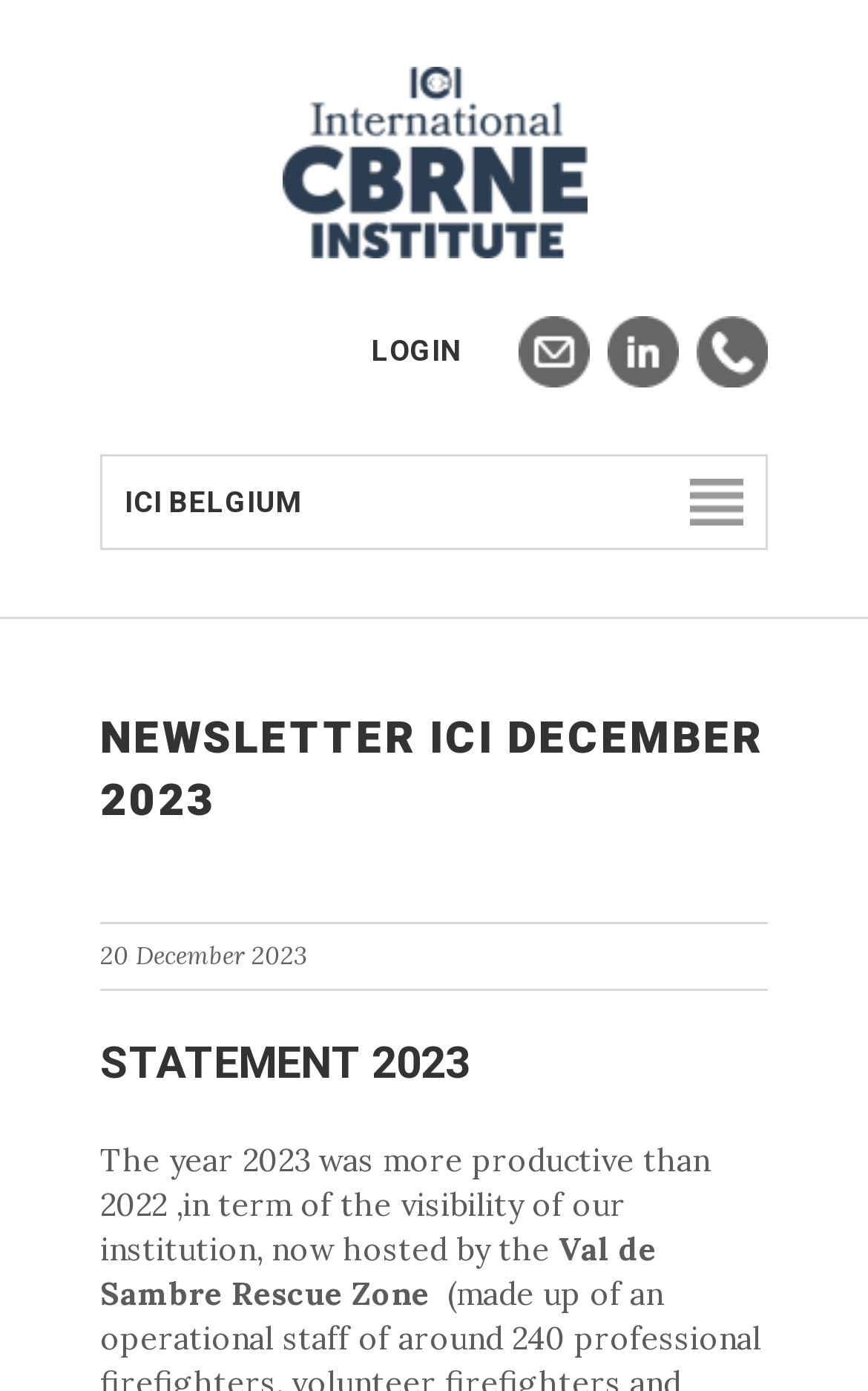Please locate the clickable area by providing the bounding box coordinates to follow this instruction: "Read the Statement 2023 section".

[0.115, 0.744, 0.885, 0.786]